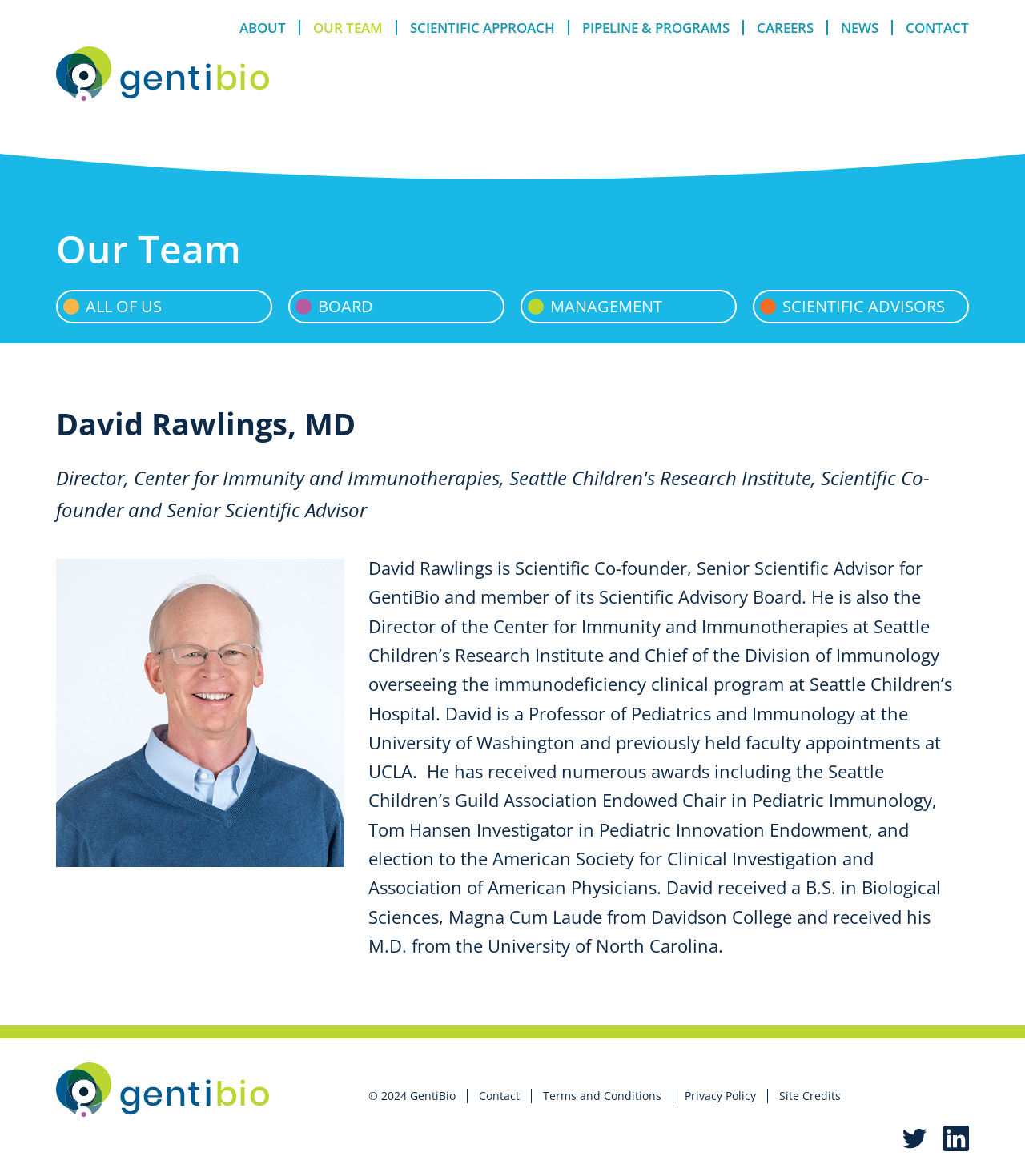Identify the bounding box coordinates of the clickable region necessary to fulfill the following instruction: "View David Rawlings' profile". The bounding box coordinates should be four float numbers between 0 and 1, i.e., [left, top, right, bottom].

[0.055, 0.341, 0.945, 0.38]